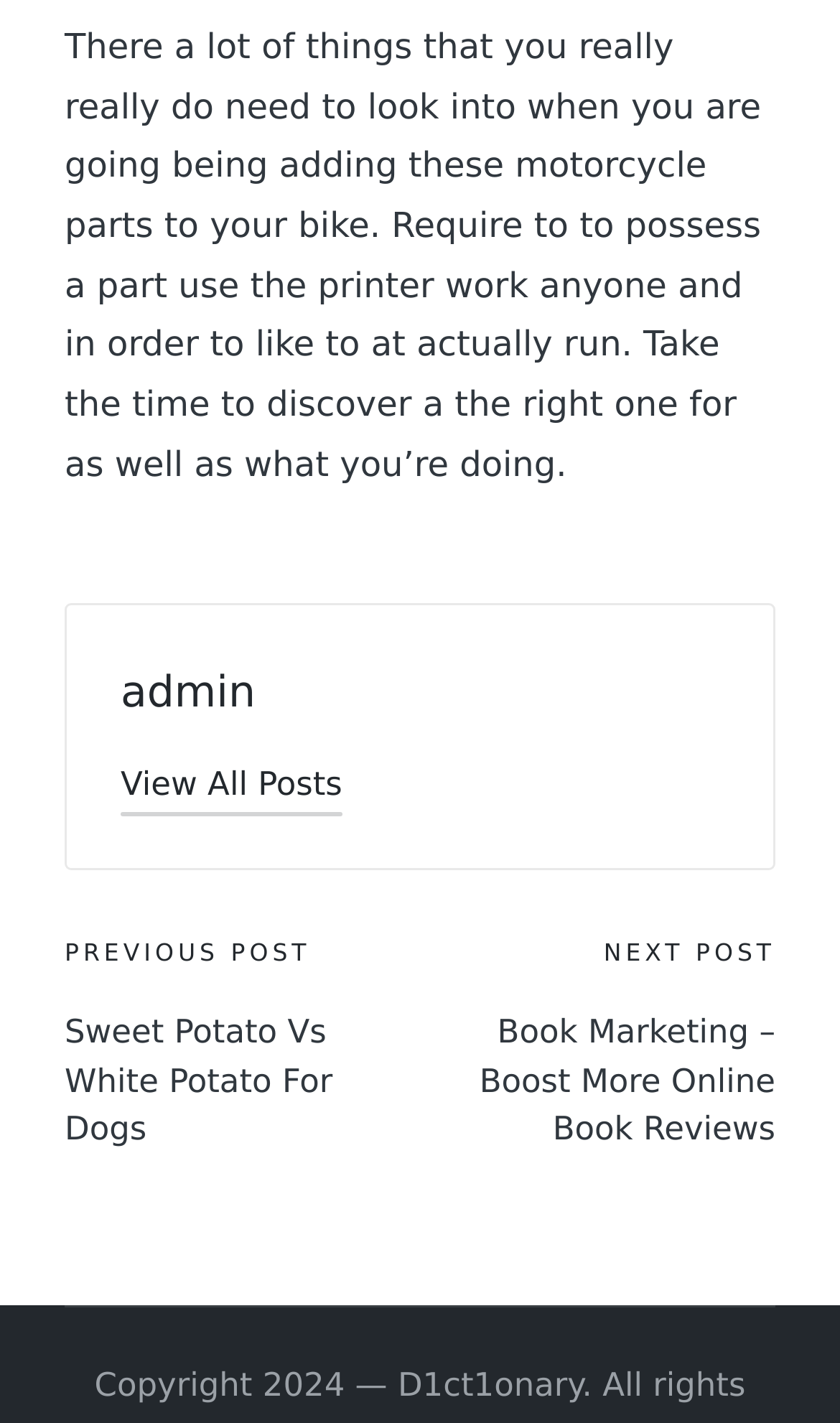Determine the bounding box coordinates in the format (top-left x, top-left y, bottom-right x, bottom-right y). Ensure all values are floating point numbers between 0 and 1. Identify the bounding box of the UI element described by: View All Posts

[0.144, 0.531, 0.408, 0.572]